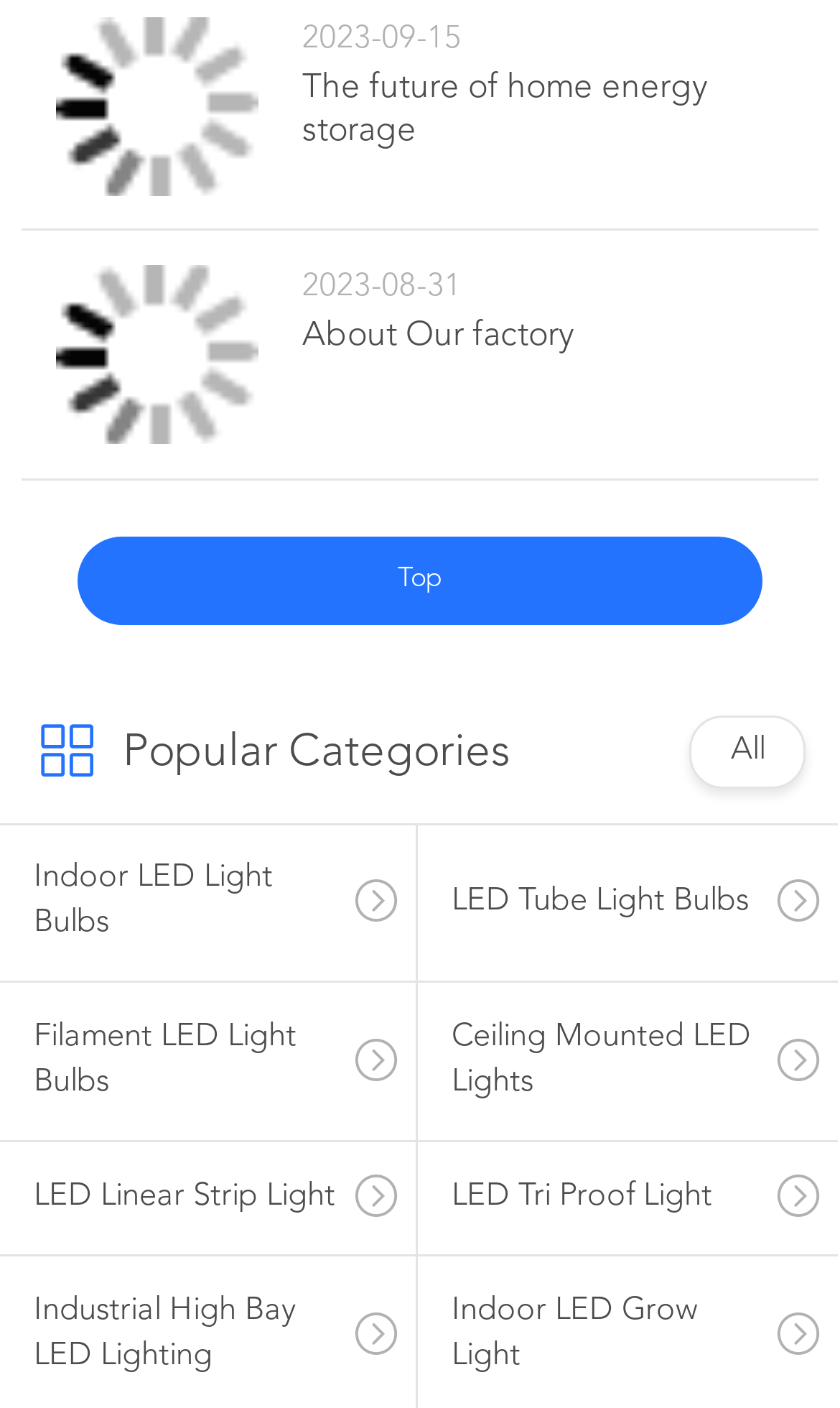Provide a one-word or short-phrase answer to the question:
What is the date of the first article?

2023-09-15